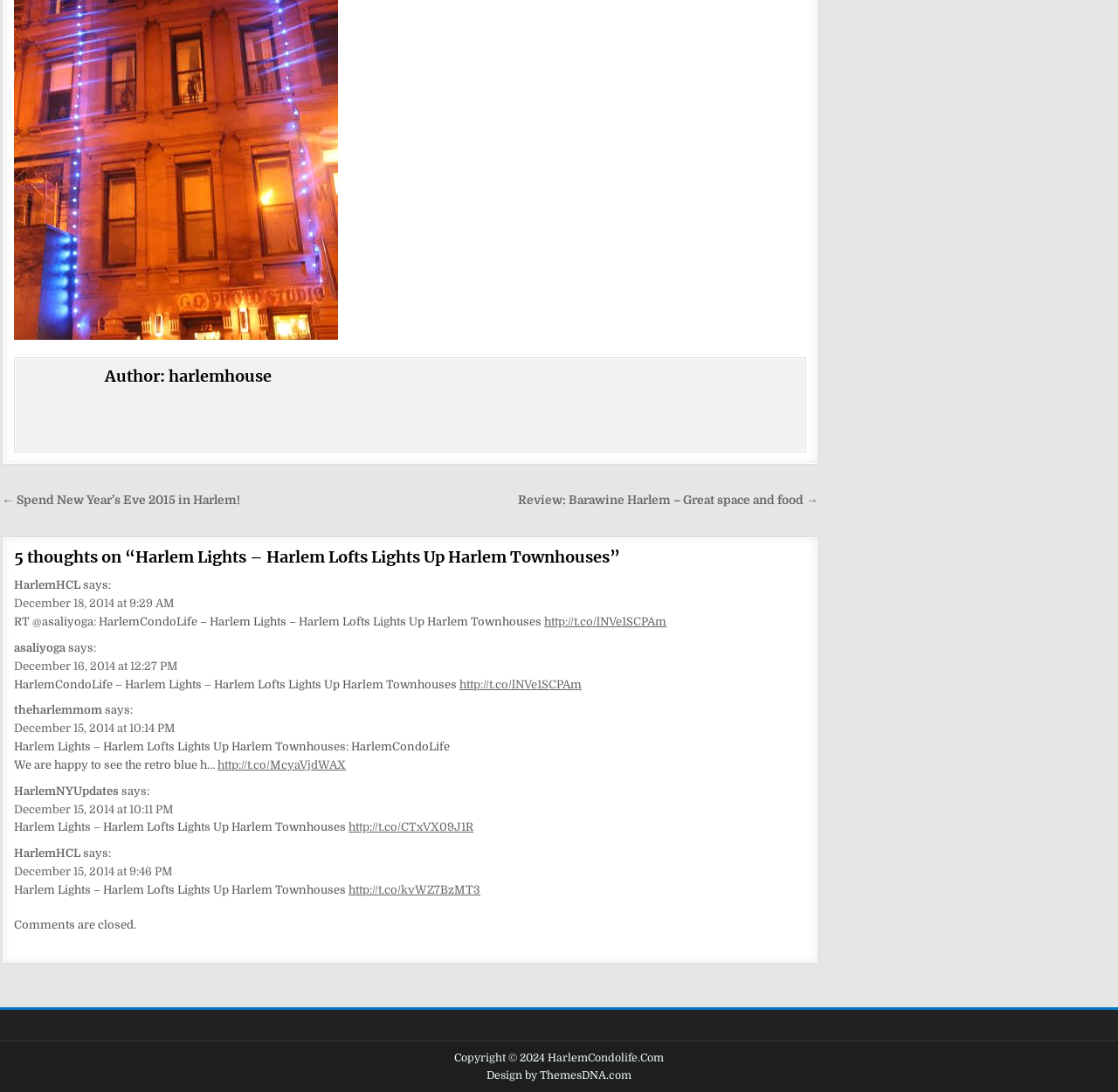Provide a short, one-word or phrase answer to the question below:
What is the theme of the webpage designed by?

ThemesDNA.com